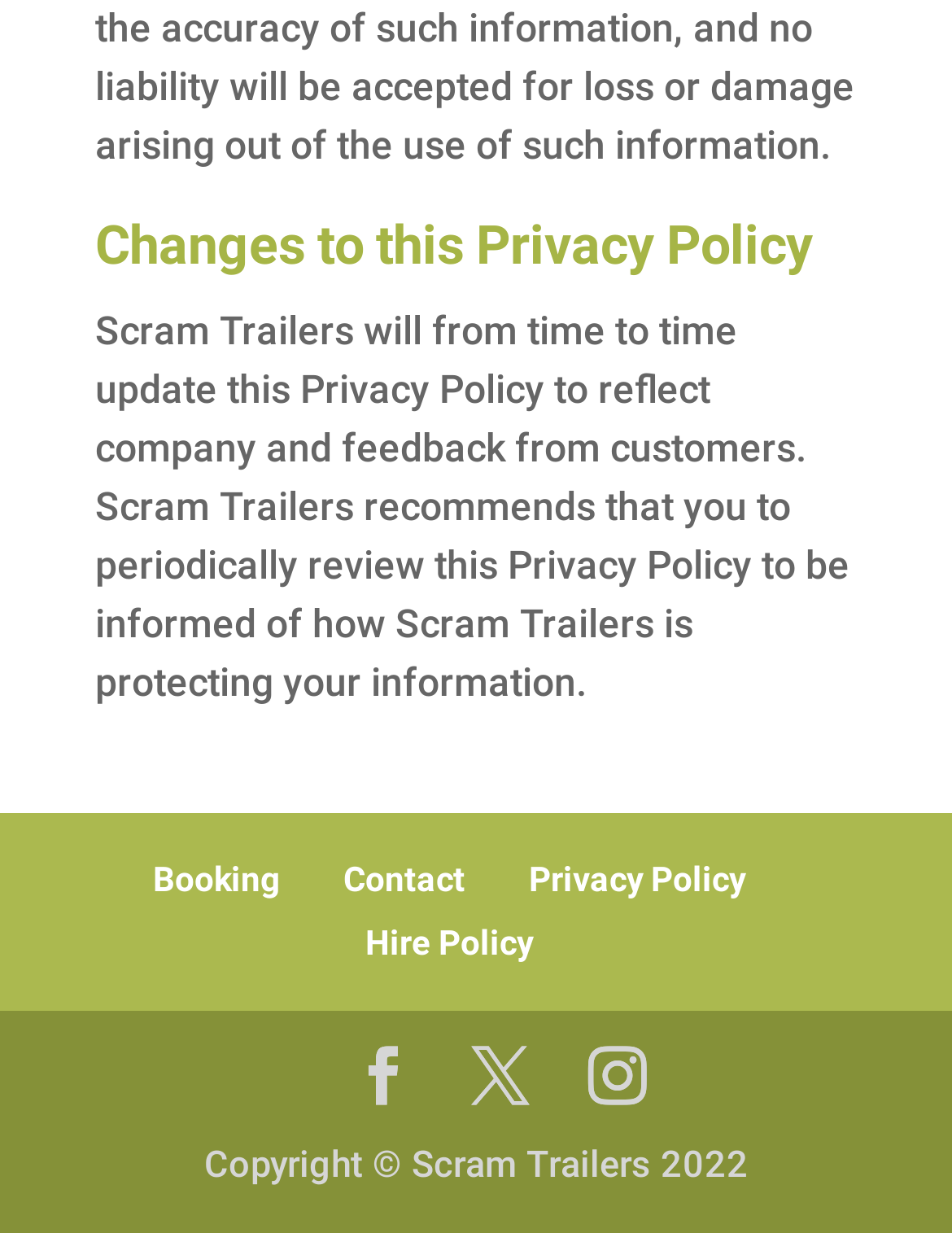What is the topic of the heading at the top of the page?
Use the image to give a comprehensive and detailed response to the question.

The heading element at the top of the page has the text 'Changes to this Privacy Policy', indicating that the topic of the page is related to updates or modifications to the privacy policy.